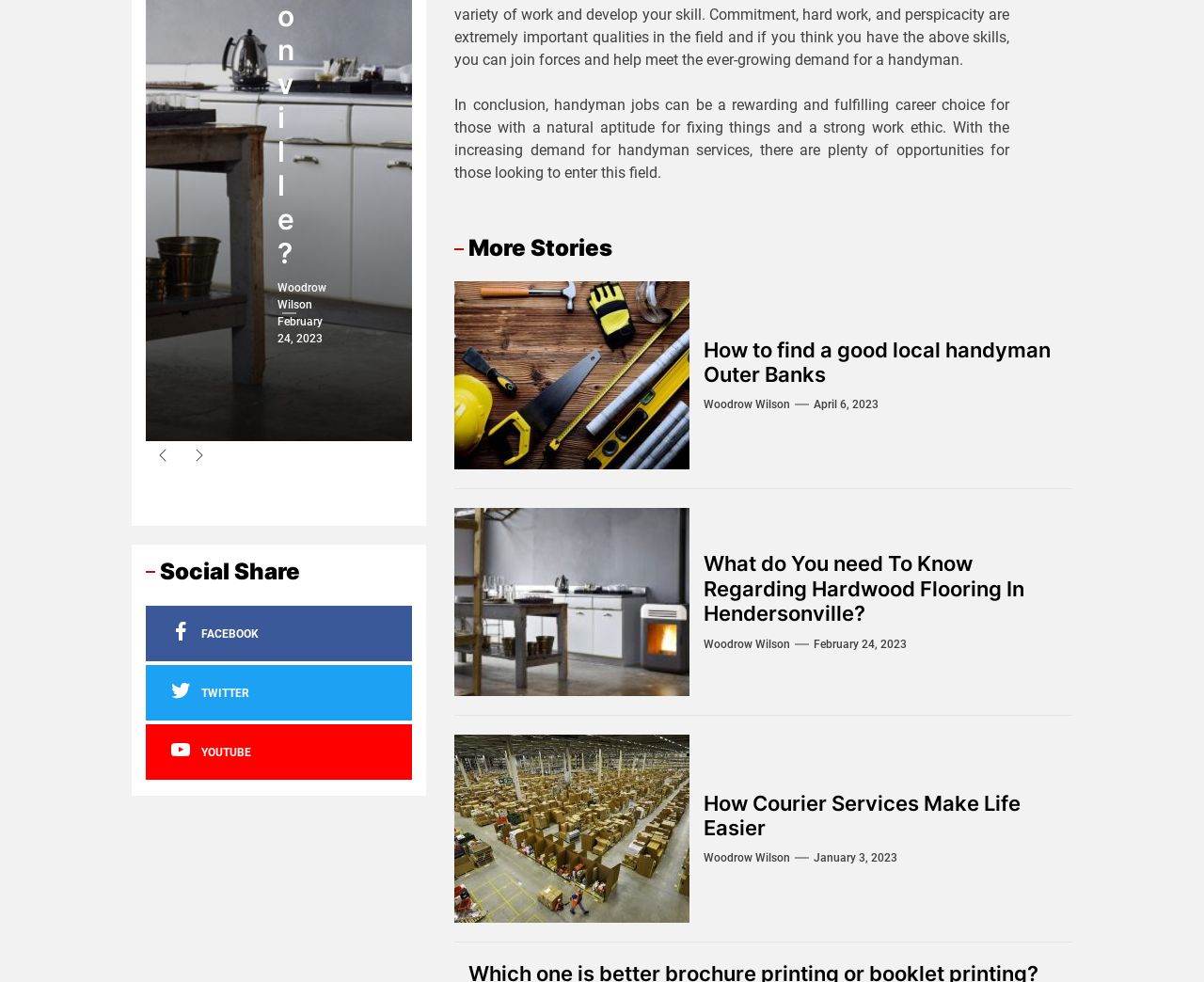Find the bounding box coordinates of the clickable region needed to perform the following instruction: "Share on FACEBOOK". The coordinates should be provided as four float numbers between 0 and 1, i.e., [left, top, right, bottom].

[0.121, 0.617, 0.342, 0.674]